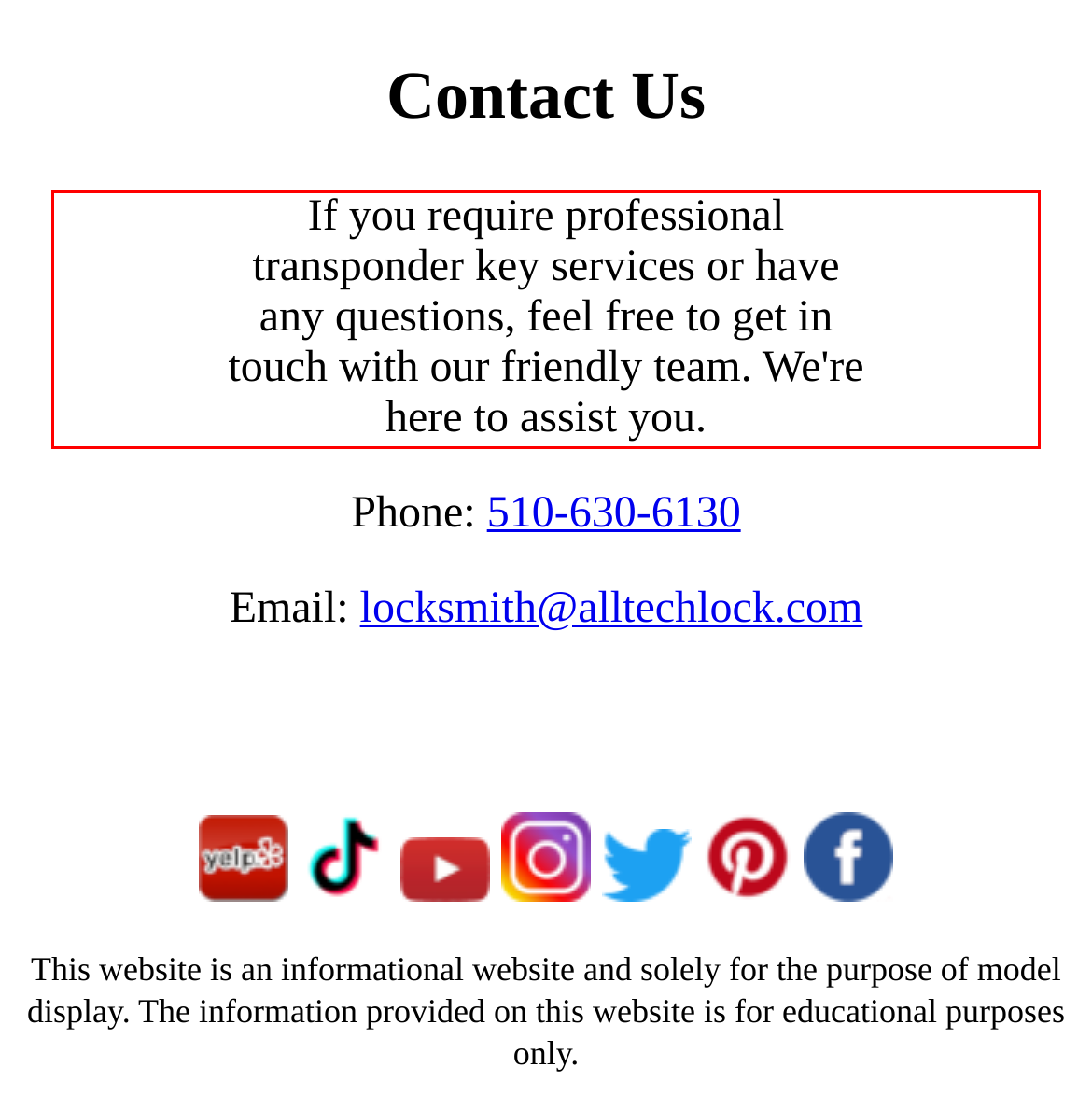Please take the screenshot of the webpage, find the red bounding box, and generate the text content that is within this red bounding box.

If you require professional transponder key services or have any questions, feel free to get in touch with our friendly team. We're here to assist you.